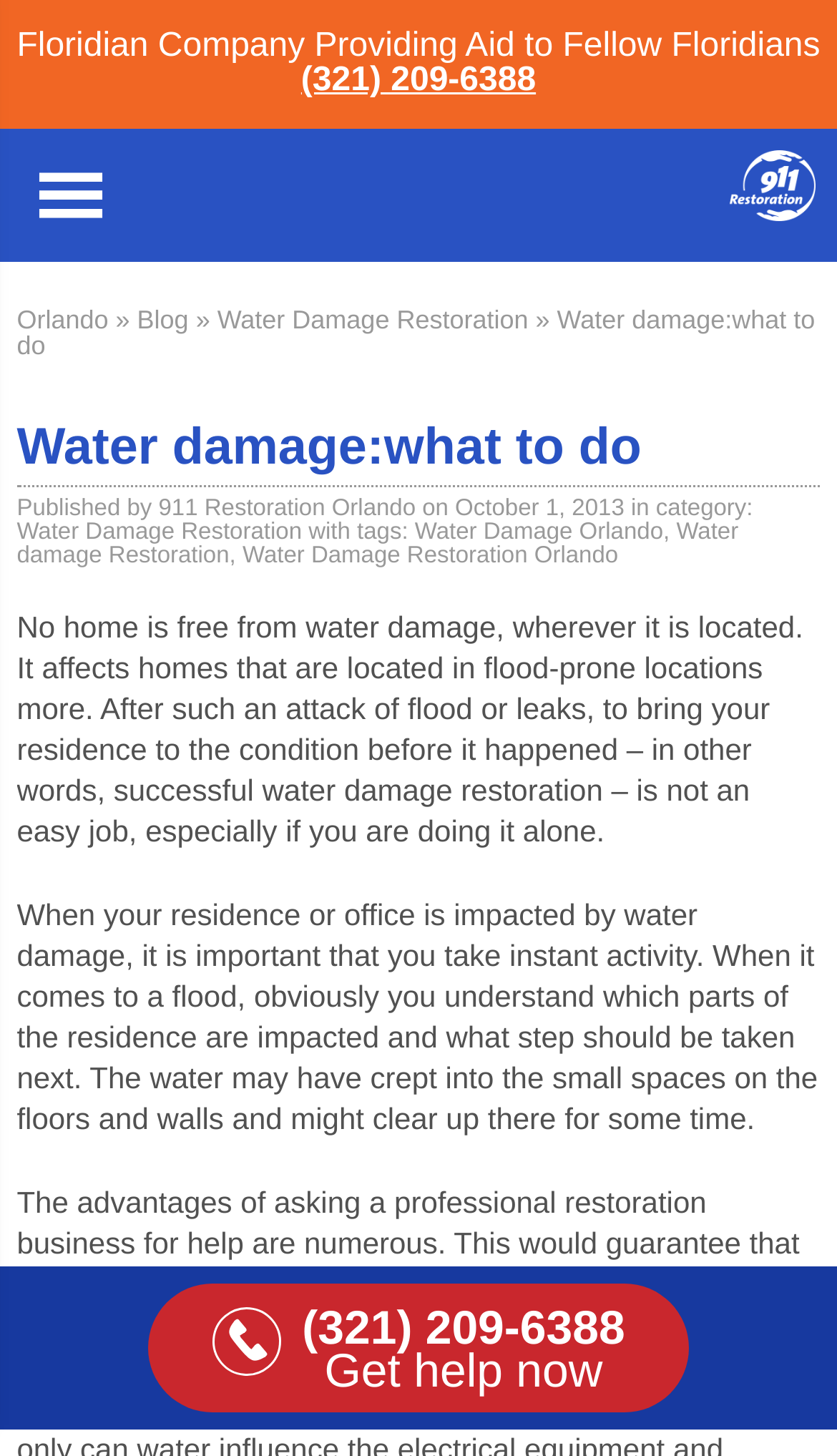What is the category of the published article?
Based on the visual details in the image, please answer the question thoroughly.

The category of the published article can be found in the middle section of the webpage, where it says 'Published by 911 Restoration Orlando on October 1, 2013 in category: Water Damage Restoration'.